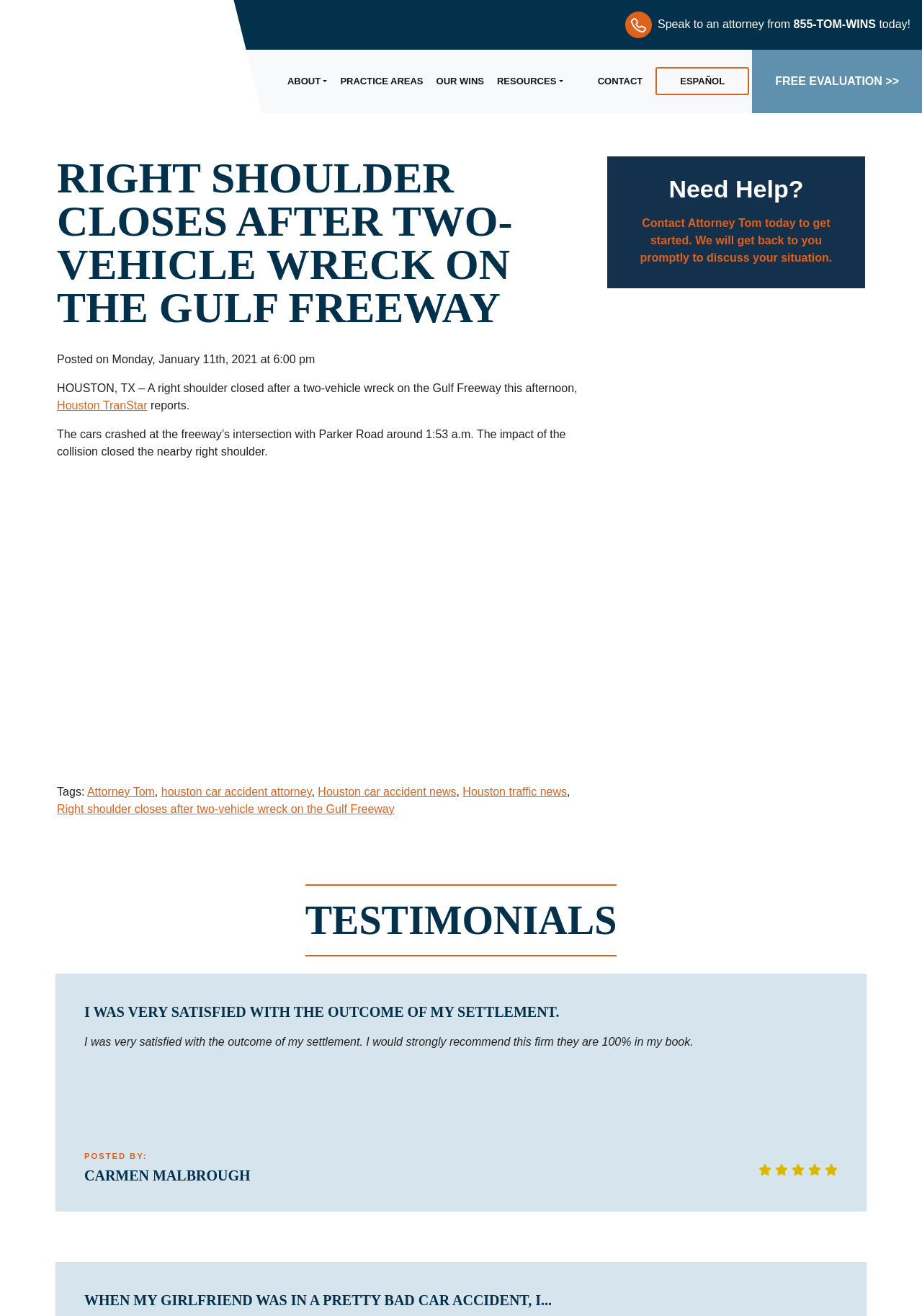What is the topic of the article?
Please answer the question with a detailed and comprehensive explanation.

I found the topic of the article by reading the heading and the content of the article, which describes a car accident that occurred on the Gulf Freeway.